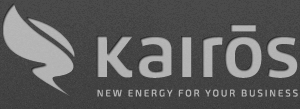With reference to the image, please provide a detailed answer to the following question: What is the purpose of Kairos's services?

The caption is analyzed, and the information about Kairos's services, including energy audits and consulting, is identified as aiming to help clients maximize energy efficiency and reduce costs.